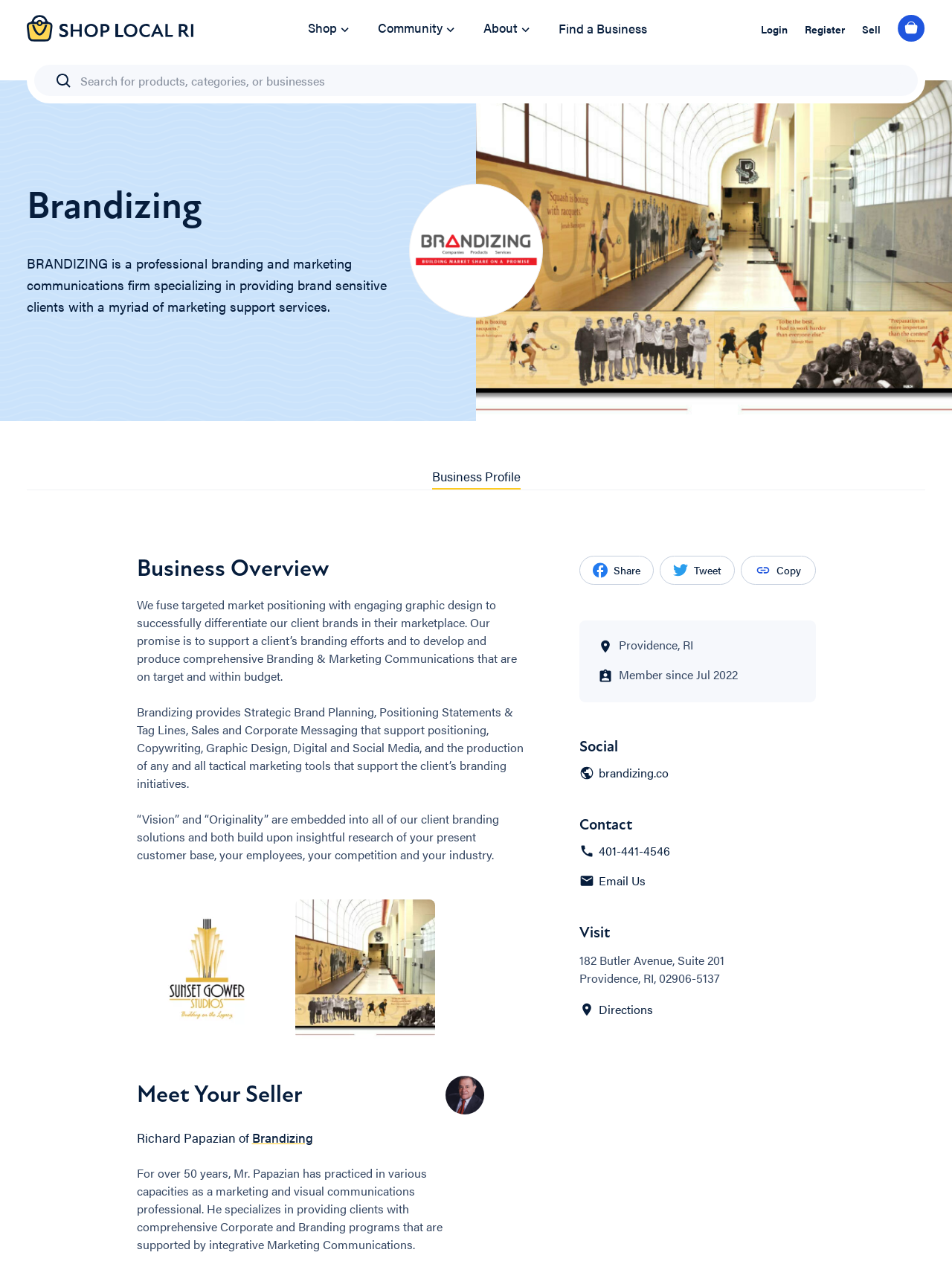Based on what you see in the screenshot, provide a thorough answer to this question: What is the name of the company?

I found the answer by looking at the heading element with the text 'Brandizing' which is located at the top of the webpage, indicating that it is the name of the company.